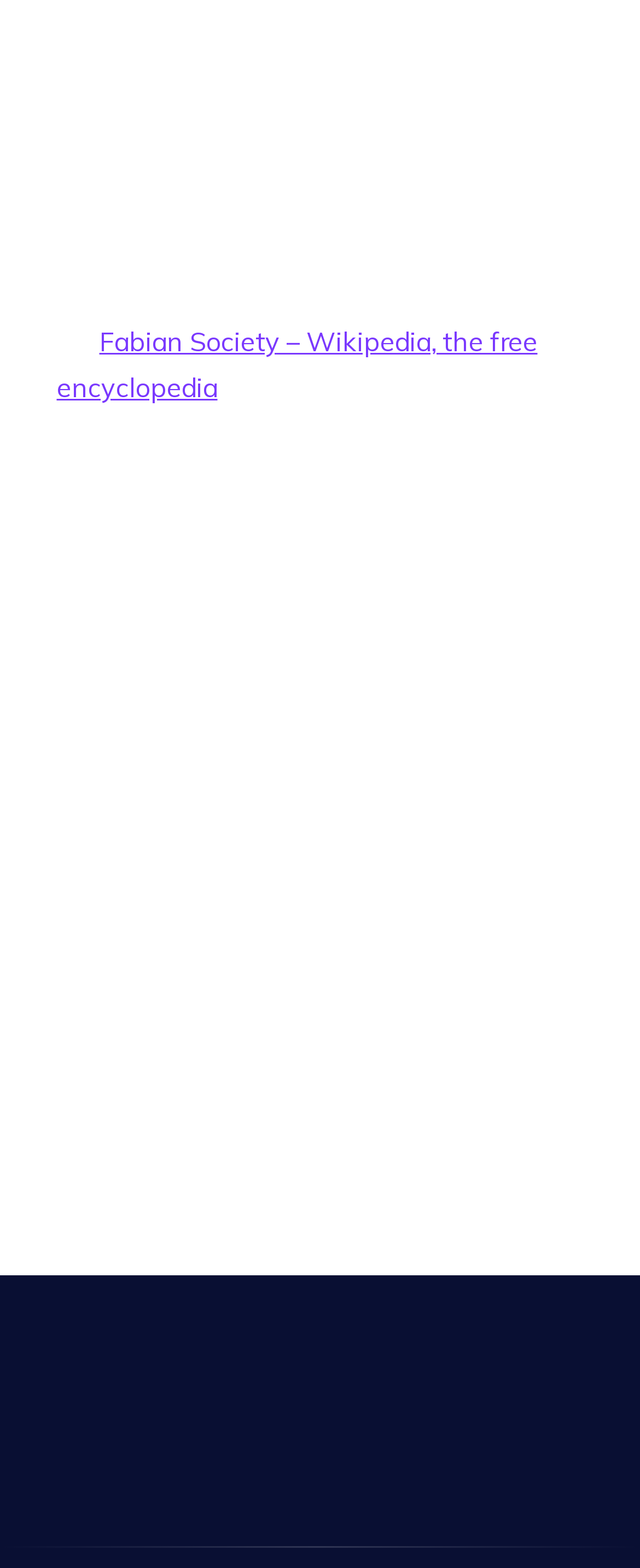Please analyze the image and give a detailed answer to the question:
What is the tone of the post?

The tone of the post appears to be critical, as it mentions topics like the New World Order and Western democracy, and quotes that suggest a sense of urgency and criticism of the current state of affairs.